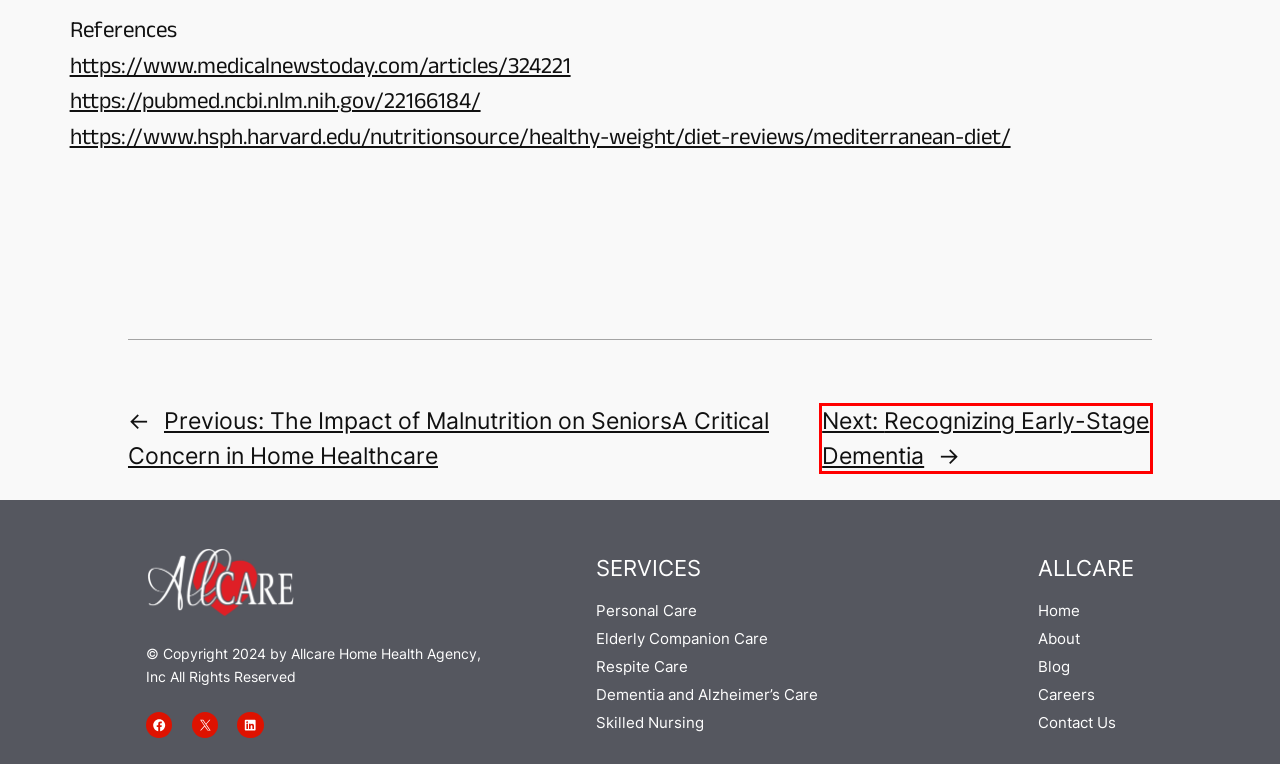Look at the screenshot of a webpage, where a red bounding box highlights an element. Select the best description that matches the new webpage after clicking the highlighted element. Here are the candidates:
A. Allcare Blog | Allcare Home Health Agency, Inc
B. Diet Review: Mediterranean Diet – The Nutrition Source
C. Recognizing Early-Stage Dementia
D. Senior Home Care Raleigh, NC | Allcare Home Health Agency, Inc
E. The Impact of Malnutrition on Seniors
F. Contact Us | Allcare Home Health Agency, Inc.
G. Elderly Companion Care in Raleigh, NC | Allcare Home Health Agency, Inc.
H. Mediterranean diet pyramid today. Science and cultural updates - PubMed

C